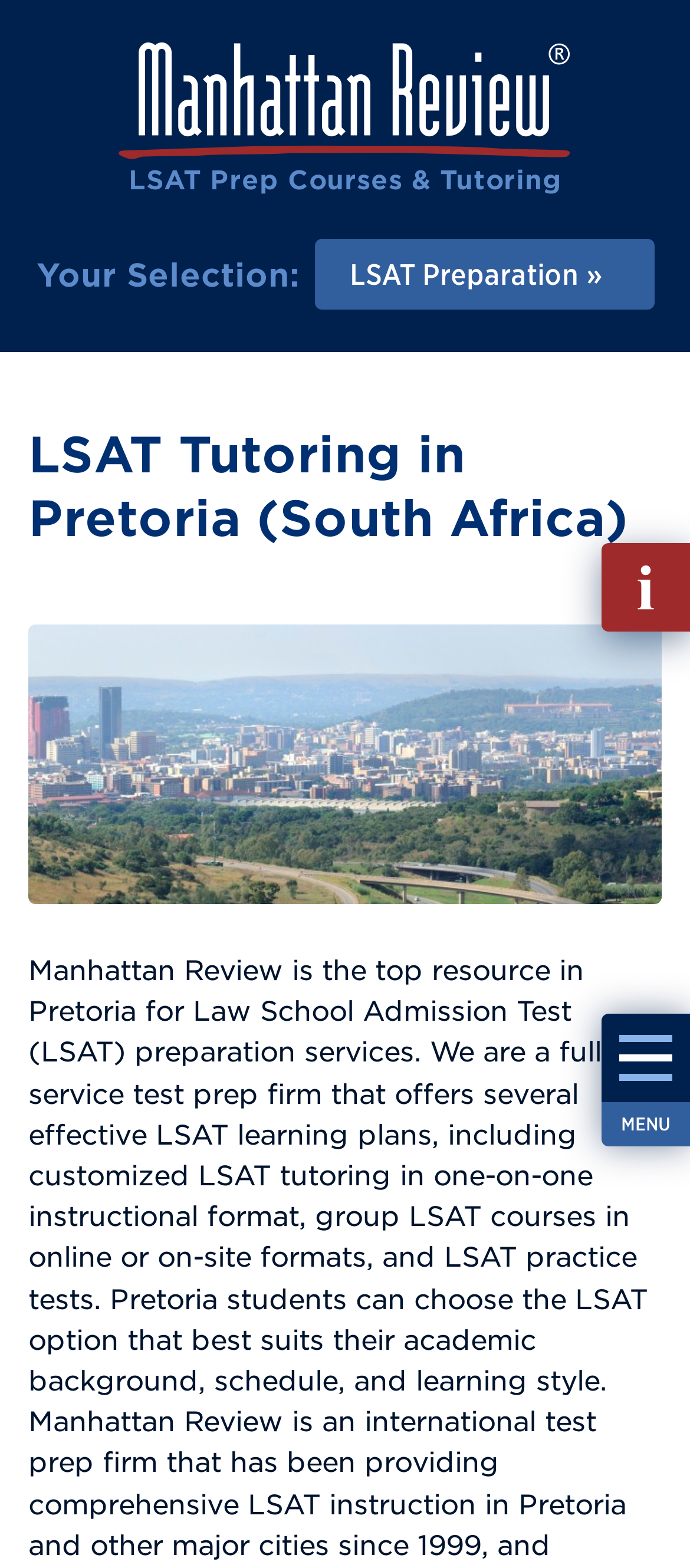Create a detailed narrative describing the layout and content of the webpage.

The webpage is about Manhattan Review's LSAT prep services in Pretoria, South Africa. At the top, there is a logo of Manhattan Review, an image with the text "Manhattan Review" next to a link to their LSAT prep courses and tutoring. Below the logo, there is a text "Your Selection:".

On the right side of the page, there is a menu button labeled "MENU" that controls a mobile navigation menu. Next to the menu button, there is a link to "Fill out Info Request".

The main content of the page is headed by a title "LSAT Tutoring in Pretoria (South Africa)", which is accompanied by an image related to LSAT tutoring in Pretoria. Below the title, there is a link to "LSAT Preparation" with a dropdown menu.

Overall, the page appears to be a landing page for Manhattan Review's LSAT prep services in Pretoria, providing an overview of their offerings and a call to action to request more information.